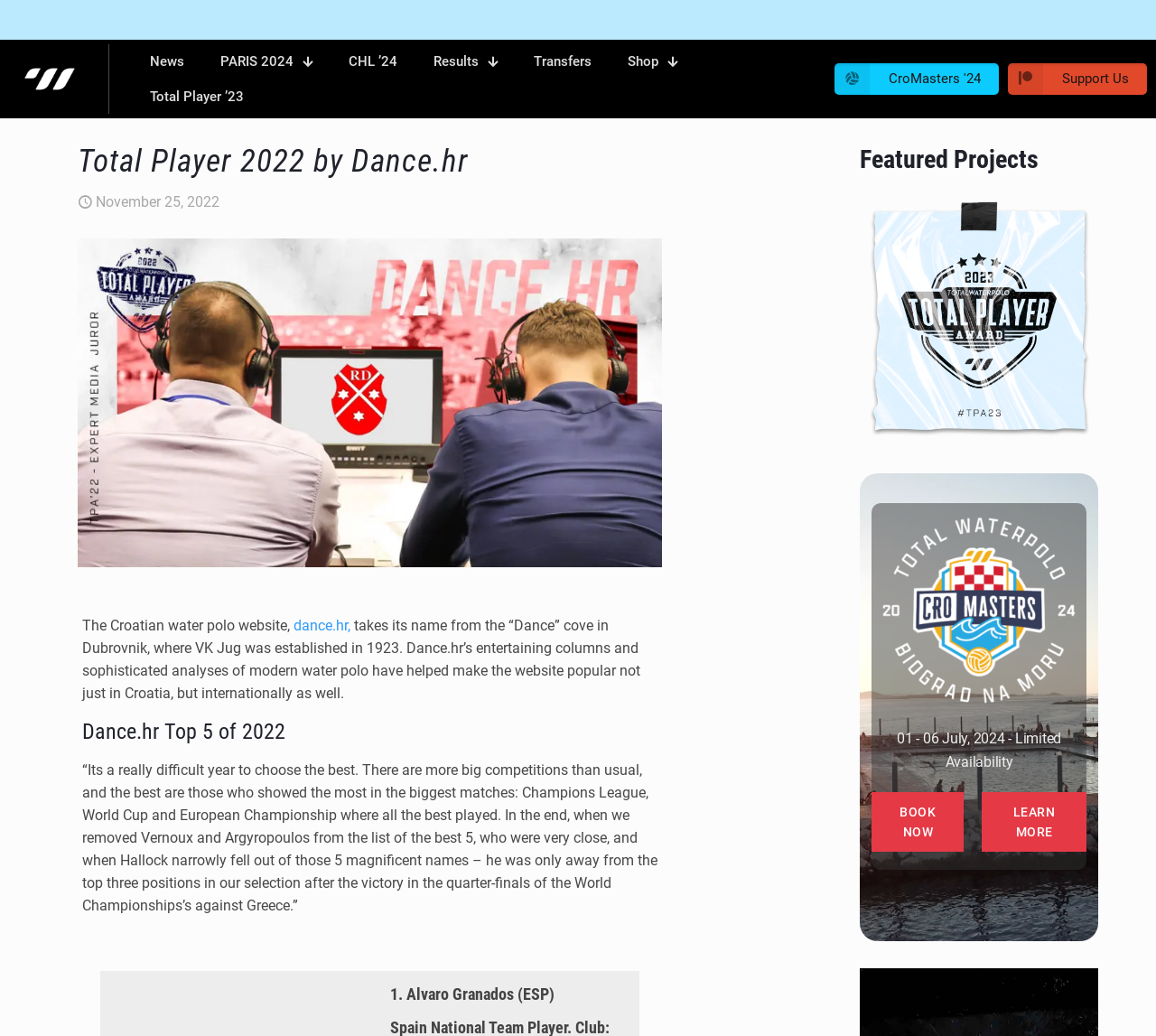Identify and provide the text content of the webpage's primary headline.

Total Player 2022 by Dance.hr